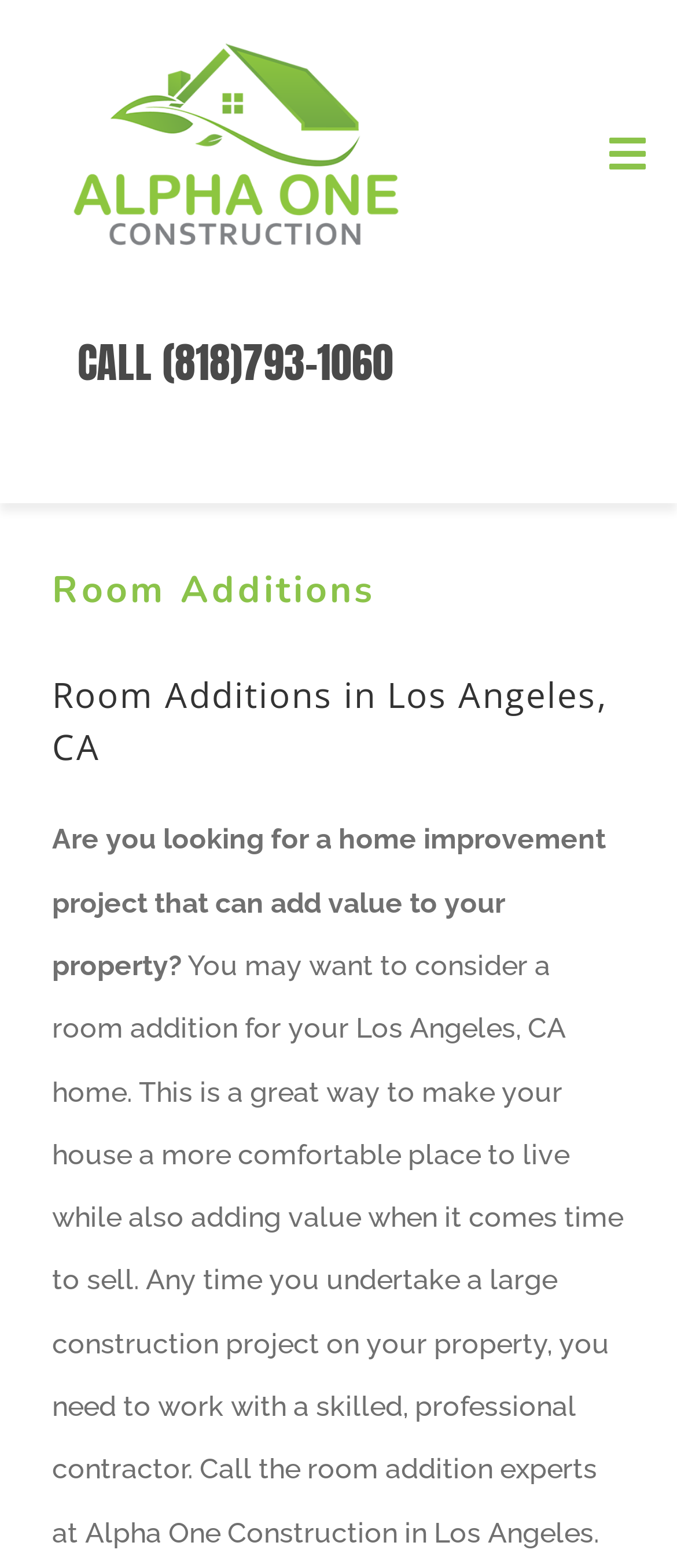Using the description: "Fire and Water Damage Restoration", identify the bounding box of the corresponding UI element in the screenshot.

[0.0, 0.78, 0.874, 0.841]